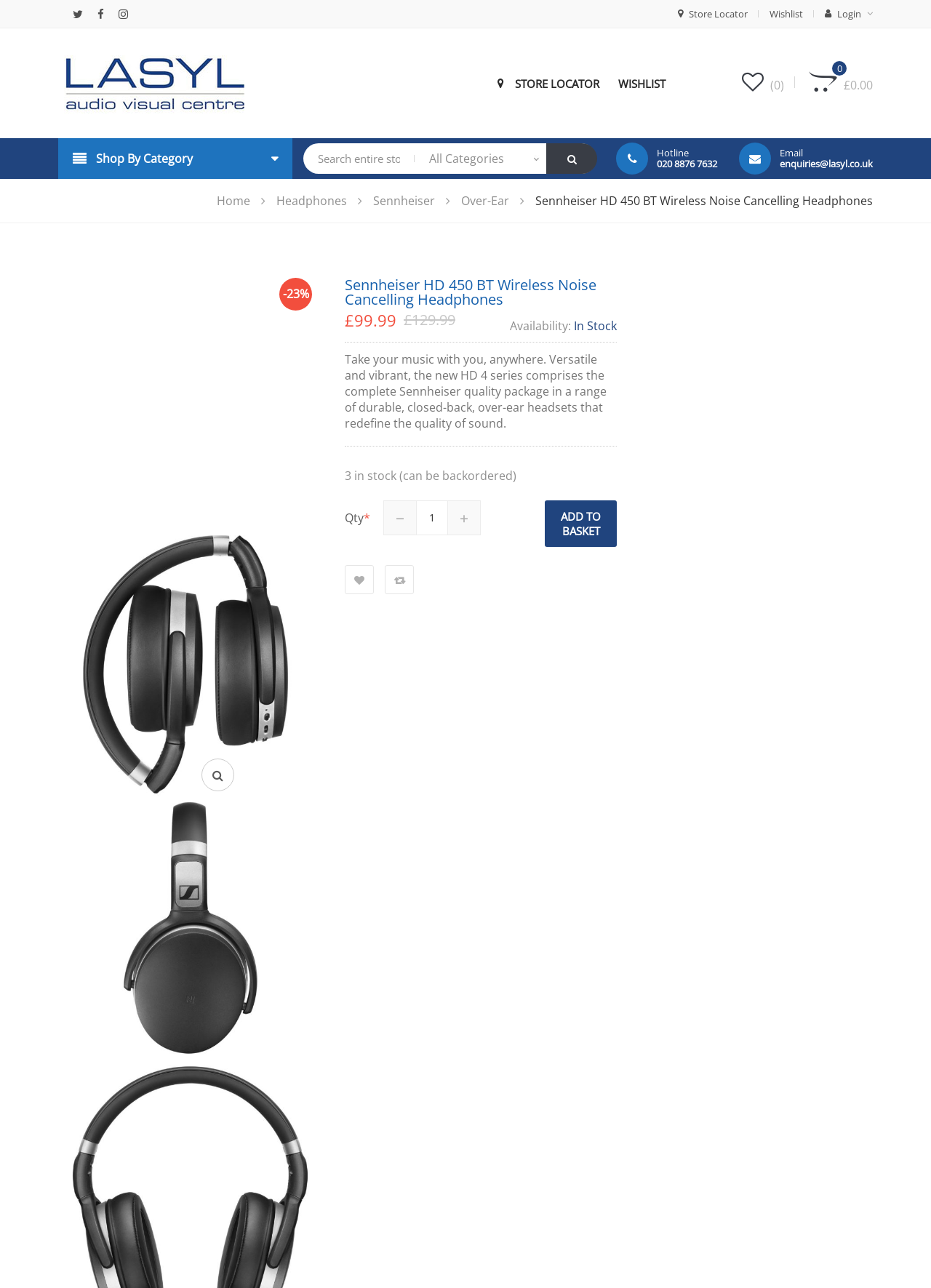Find the bounding box coordinates for the area that must be clicked to perform this action: "Search entire store here".

[0.326, 0.111, 0.445, 0.135]